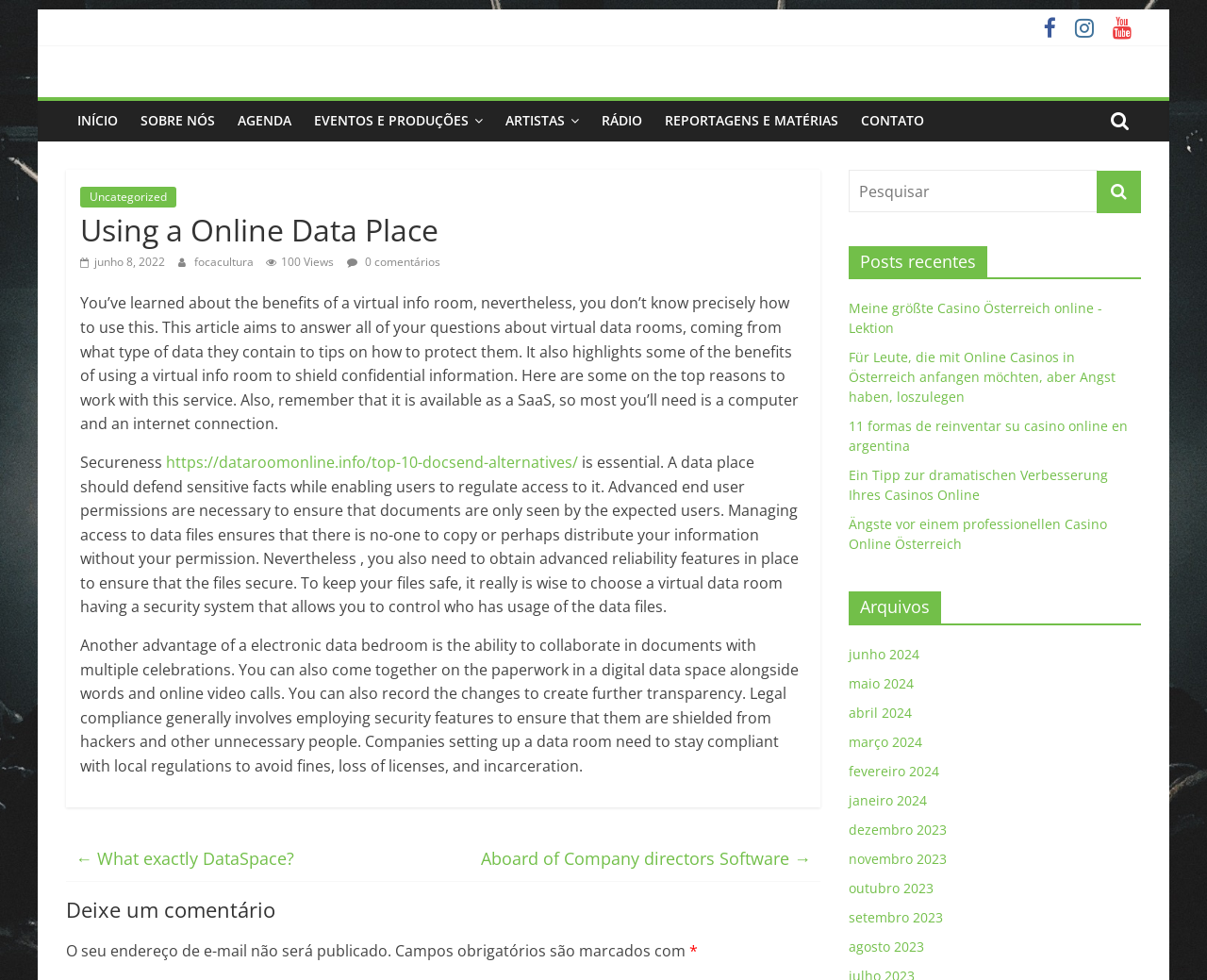Review the image closely and give a comprehensive answer to the question: What is the purpose of a virtual data room?

The purpose of a virtual data room can be inferred from the article on the webpage, which mentions that it is used to protect confidential information and provides advanced security features to ensure that documents are only seen by the intended users.